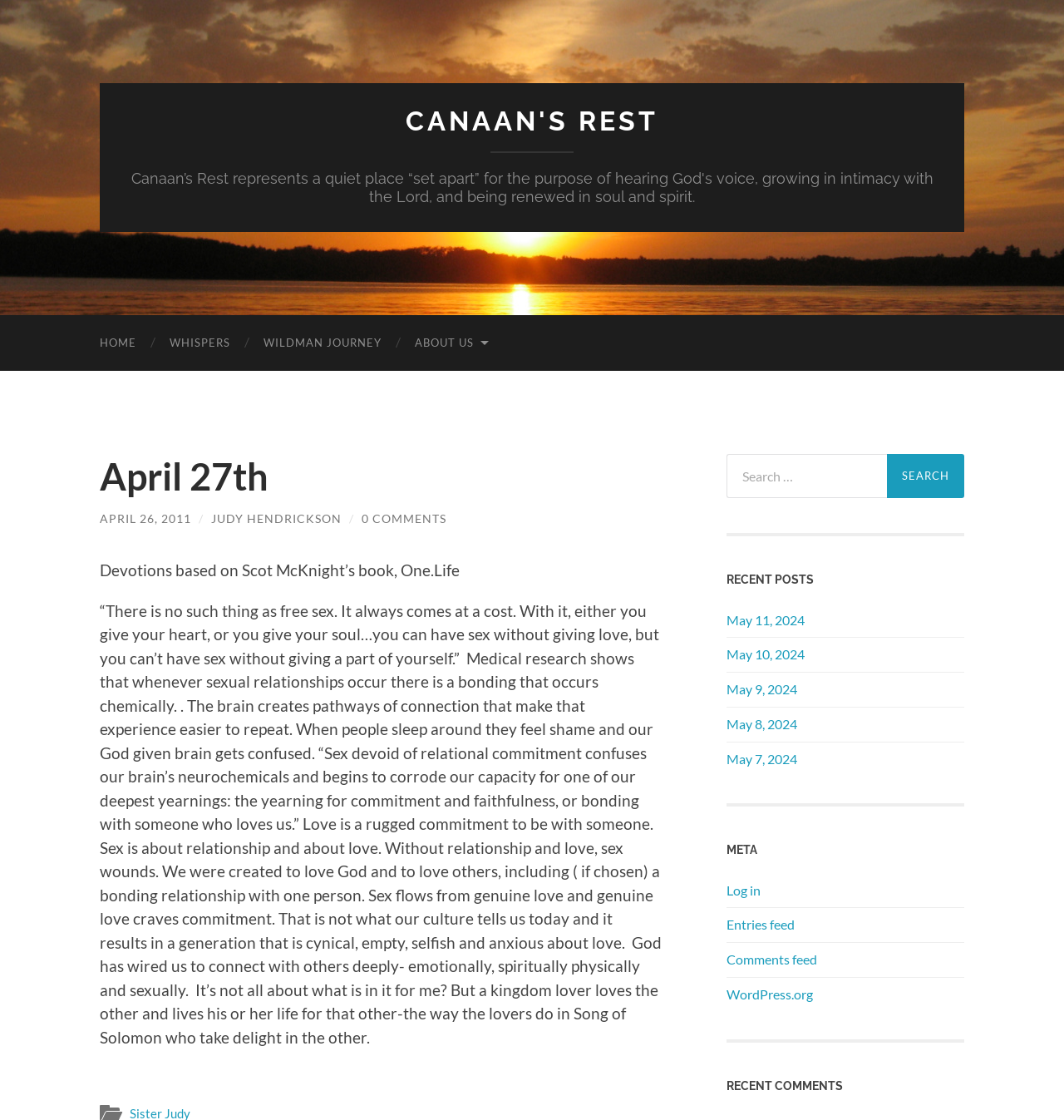What are the recent posts listed on the webpage?
Kindly offer a detailed explanation using the data available in the image.

The recent posts listed on the webpage can be found in the section with the heading 'RECENT POSTS' which contains links to posts with dates ranging from May 11, 2024 to May 7, 2024.